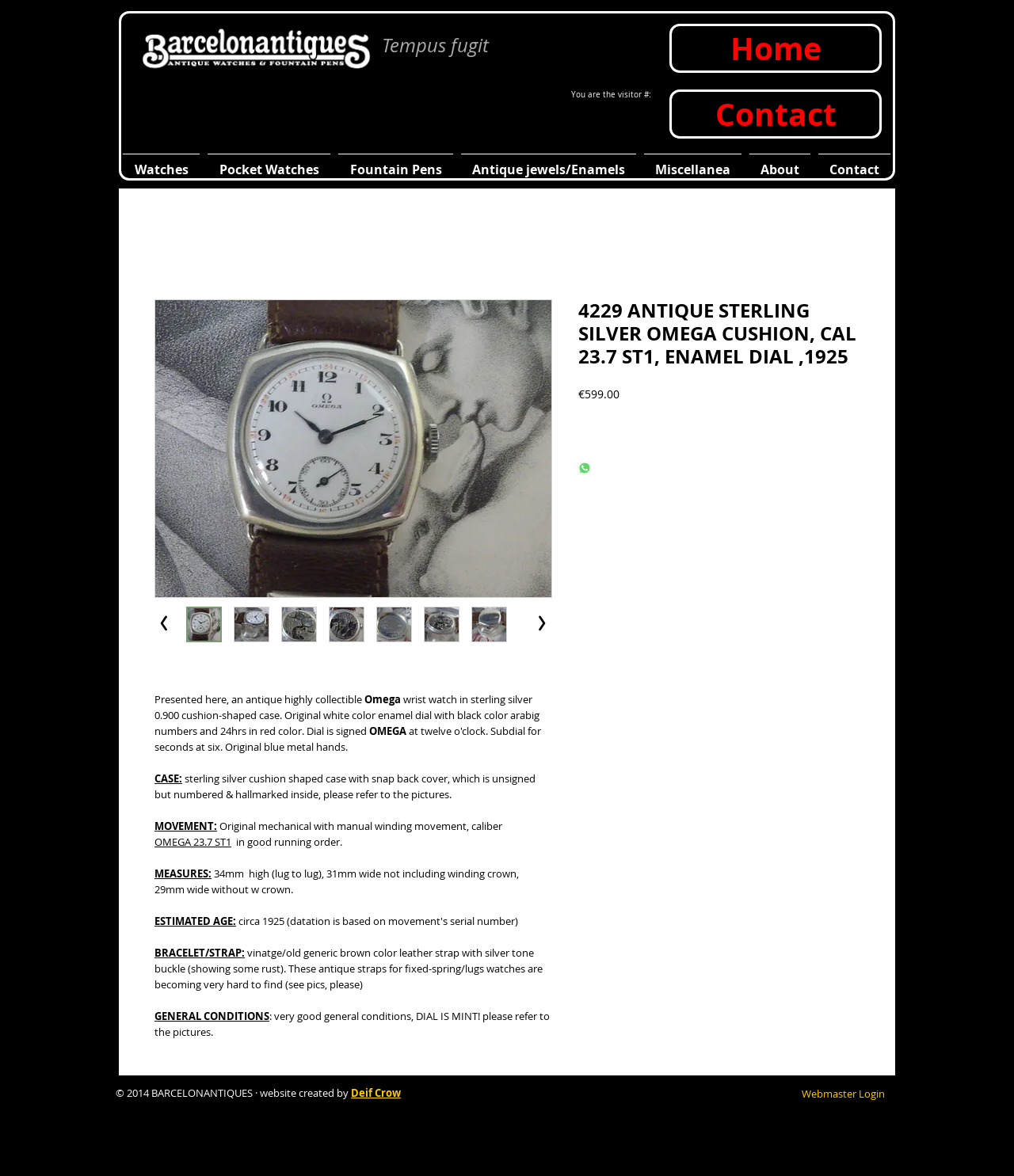What is the shape of the watch case?
Please answer using one word or phrase, based on the screenshot.

Cushion-shaped